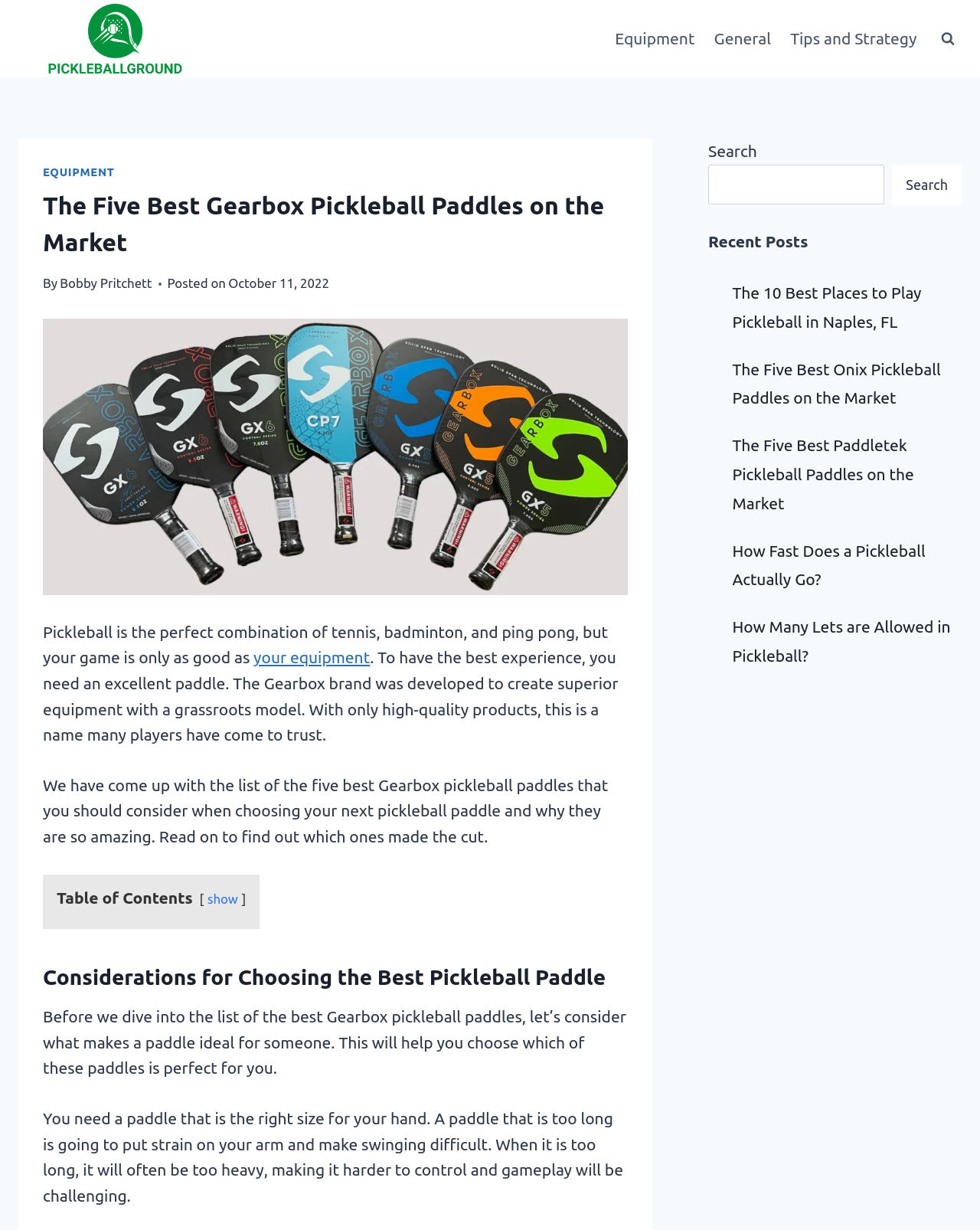Answer the question below in one word or phrase:
What type of equipment is being discussed?

Pickleball paddles